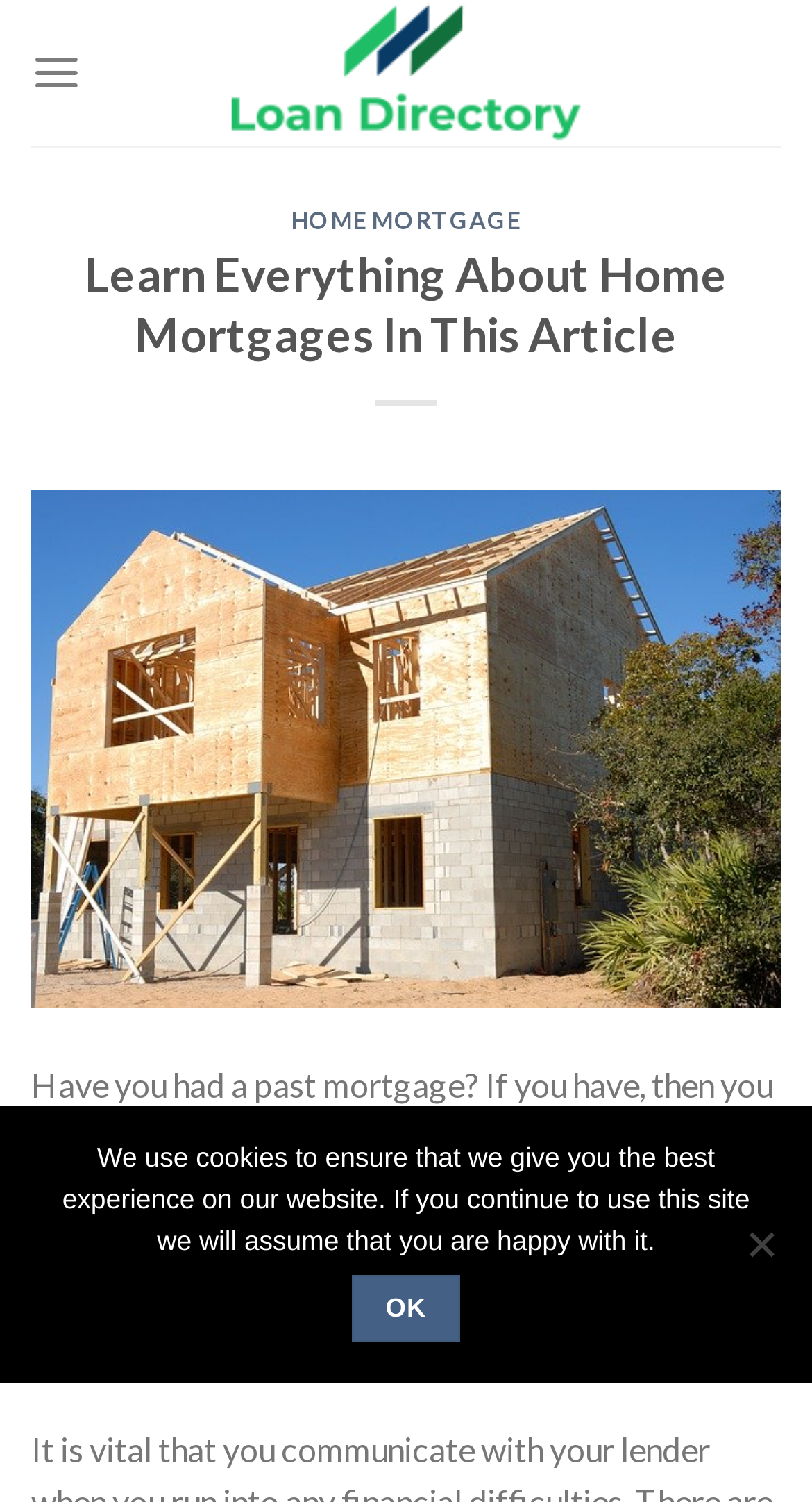Describe every aspect of the webpage in a detailed manner.

The webpage is about home mortgages, with a focus on providing information and guidance for those applying for a mortgage. At the top of the page, there is a logo and a link to "Loan Directory" on the right side, accompanied by an image with the same name. 

On the left side, there is a menu link labeled "Menu" which, when expanded, reveals a main menu section. This section is divided into two parts: a header section and a content section. The header section contains two headings, "HOME MORTGAGE" and "Learn Everything About Home Mortgages In This Article", with the latter being a more detailed title. Below these headings, there is a link to "HOME MORTGAGE" and another link with no text.

In the content section, there is a block of text that discusses the stress and complexity of the mortgage process, emphasizing the importance of being aware of changes in the mortgage market. This text serves as an introduction to the article, which aims to inform readers about key things to look for when applying for a mortgage.

At the bottom of the page, there is a cookie notice dialog box that is not currently in modal mode. This dialog box contains a message about the website's use of cookies and provides an "Ok" button to acknowledge and accept the terms. There is also a "No" option, but it is not a button and does not seem to be interactive.